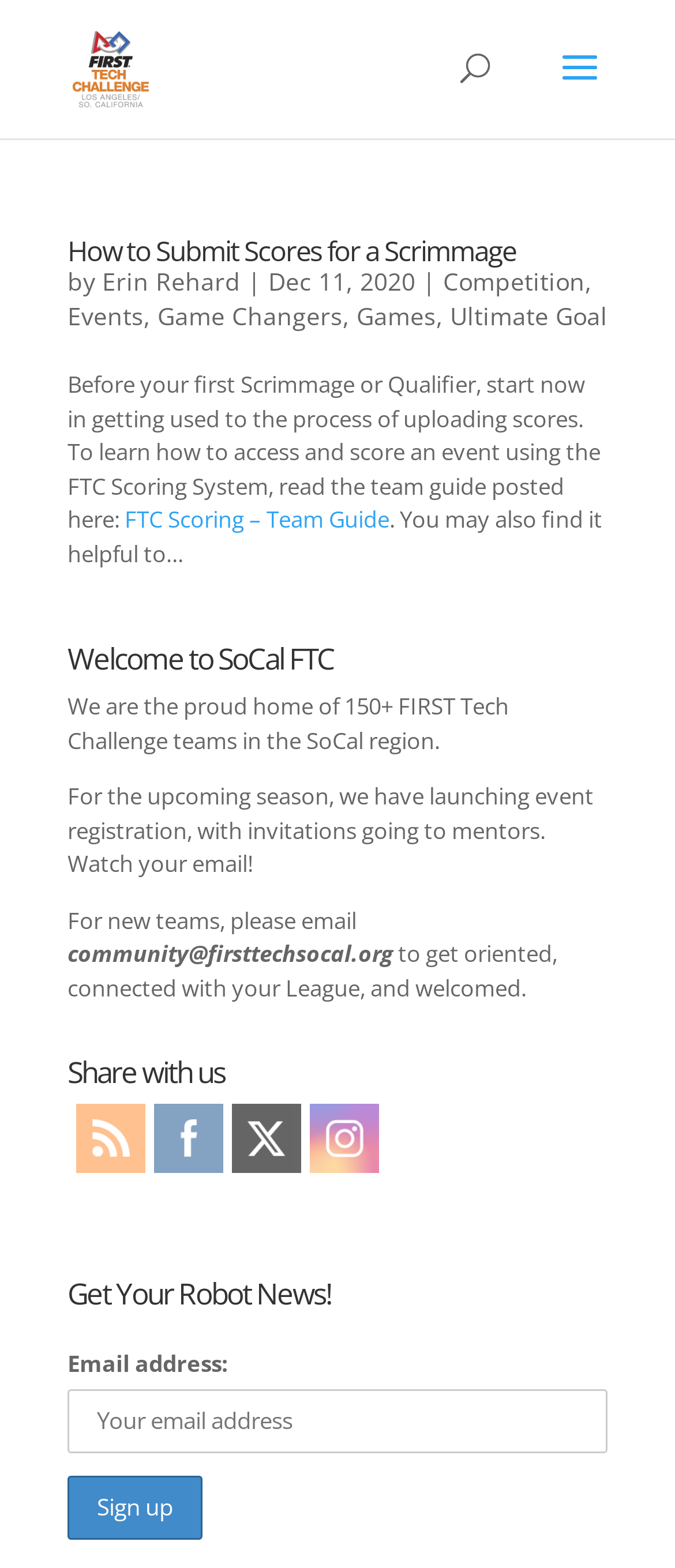Generate an in-depth caption that captures all aspects of the webpage.

The webpage is about the FIRST Tech Challenge of Southern California/Greater Los Angeles, specifically focused on submitting scores. At the top, there is a logo and a link to the organization's homepage. Below that, there is a search bar that spans almost the entire width of the page.

The main content of the page is divided into several sections. The first section has a heading "How to Submit Scores for a Scrimmage" and provides a brief introduction to the process. Below that, there is a paragraph of text that explains the importance of getting familiar with the scoring system before the first scrimmage or qualifier. The text also includes a link to a team guide for accessing and scoring an event using the FTC Scoring System.

The next section has a heading "Welcome to SoCal FTC" and provides a brief introduction to the organization, mentioning that it is the home of over 150 FIRST Tech Challenge teams in the SoCal region. Below that, there are a few paragraphs of text that provide updates on event registration and invitations to mentors, as well as information for new teams.

The following section has a heading "Share with us" and includes links to the organization's social media profiles, including RSS, Facebook, Twitter, and Instagram. Each link is accompanied by a small icon.

The final section has a heading "Get Your Robot News!" and includes a form to sign up for a newsletter. The form consists of a text box to enter an email address and a "Sign up" button.